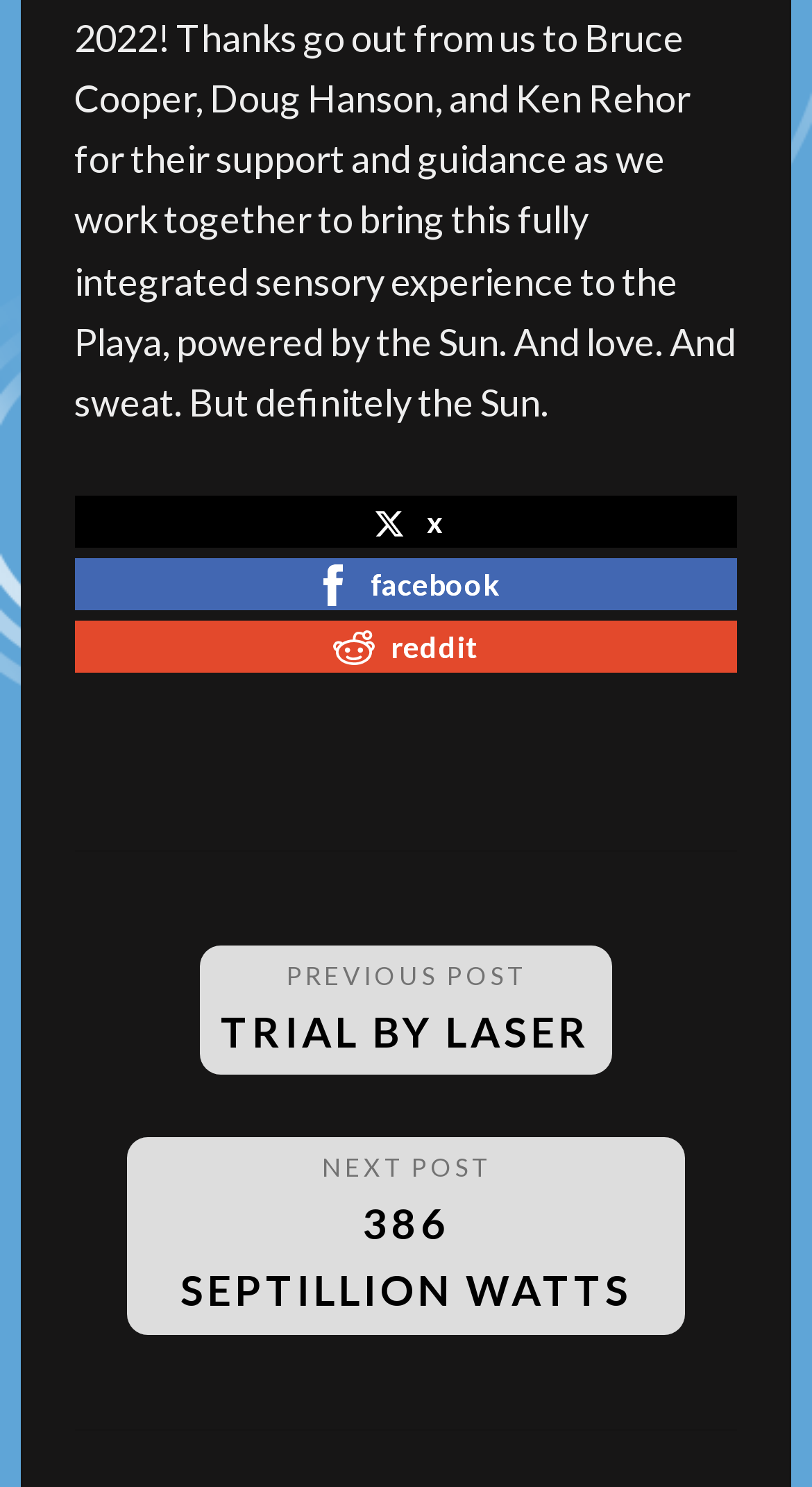What is the text of the previous post link?
Please provide a comprehensive answer based on the contents of the image.

I looked at the navigation section with the title 'Posts' and found the link with the text 'PREVIOUS POST TRIAL BY LASER'.